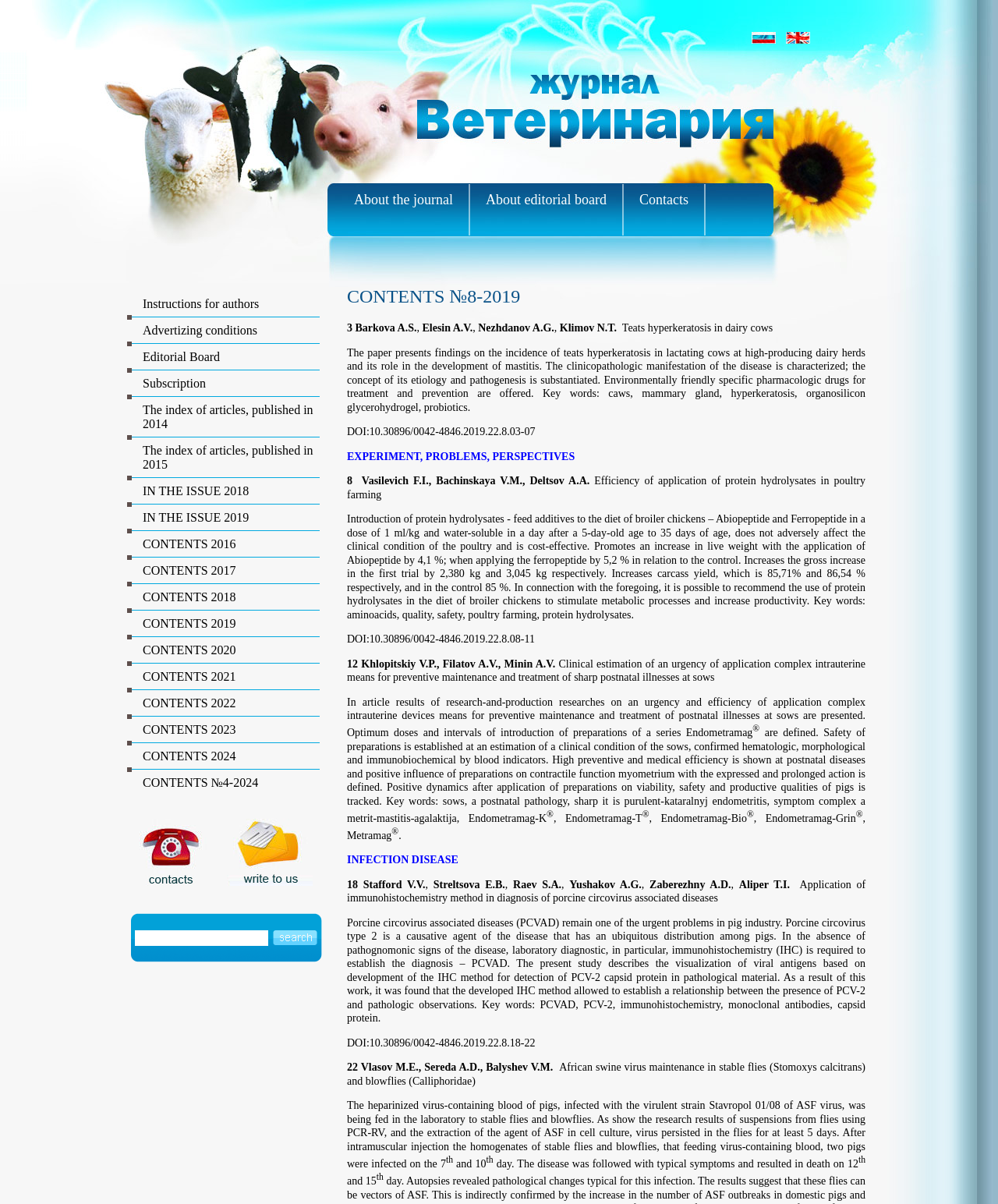Please provide the bounding box coordinate of the region that matches the element description: name="search". Coordinates should be in the format (top-left x, top-left y, bottom-right x, bottom-right y) and all values should be between 0 and 1.

[0.135, 0.772, 0.269, 0.785]